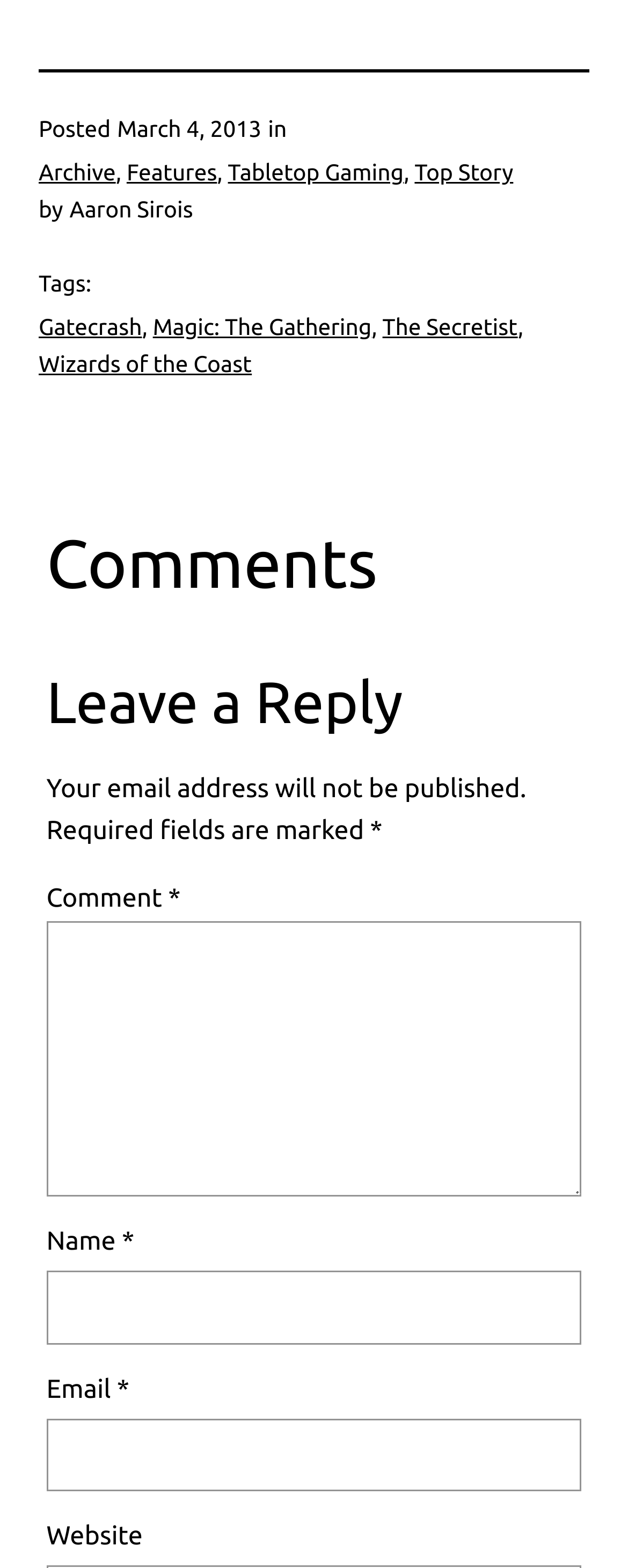Given the element description Your Privacy Choices, specify the bounding box coordinates of the corresponding UI element in the format (top-left x, top-left y, bottom-right x, bottom-right y). All values must be between 0 and 1.

None